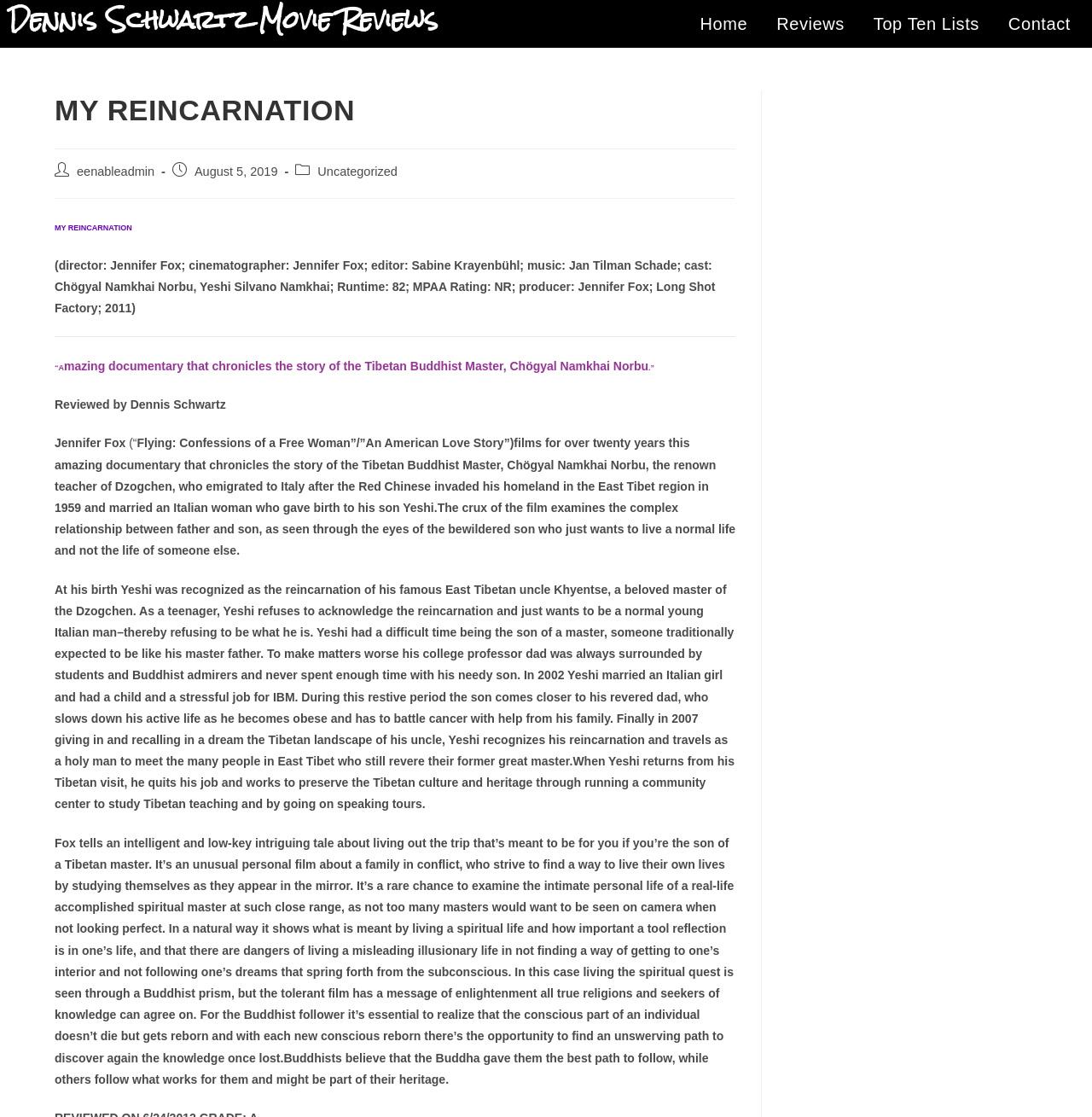Please provide a one-word or short phrase answer to the question:
What is the runtime of the movie?

82